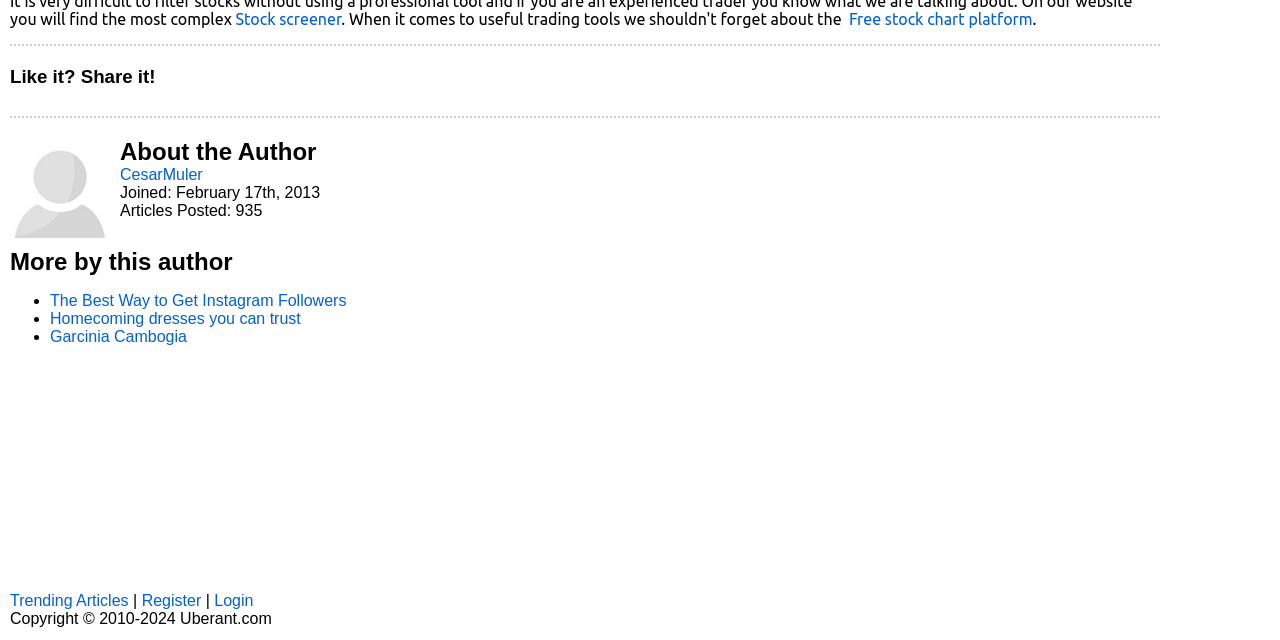Provide the bounding box coordinates of the HTML element this sentence describes: "Homecoming dresses you can trust". The bounding box coordinates consist of four float numbers between 0 and 1, i.e., [left, top, right, bottom].

[0.039, 0.484, 0.235, 0.511]